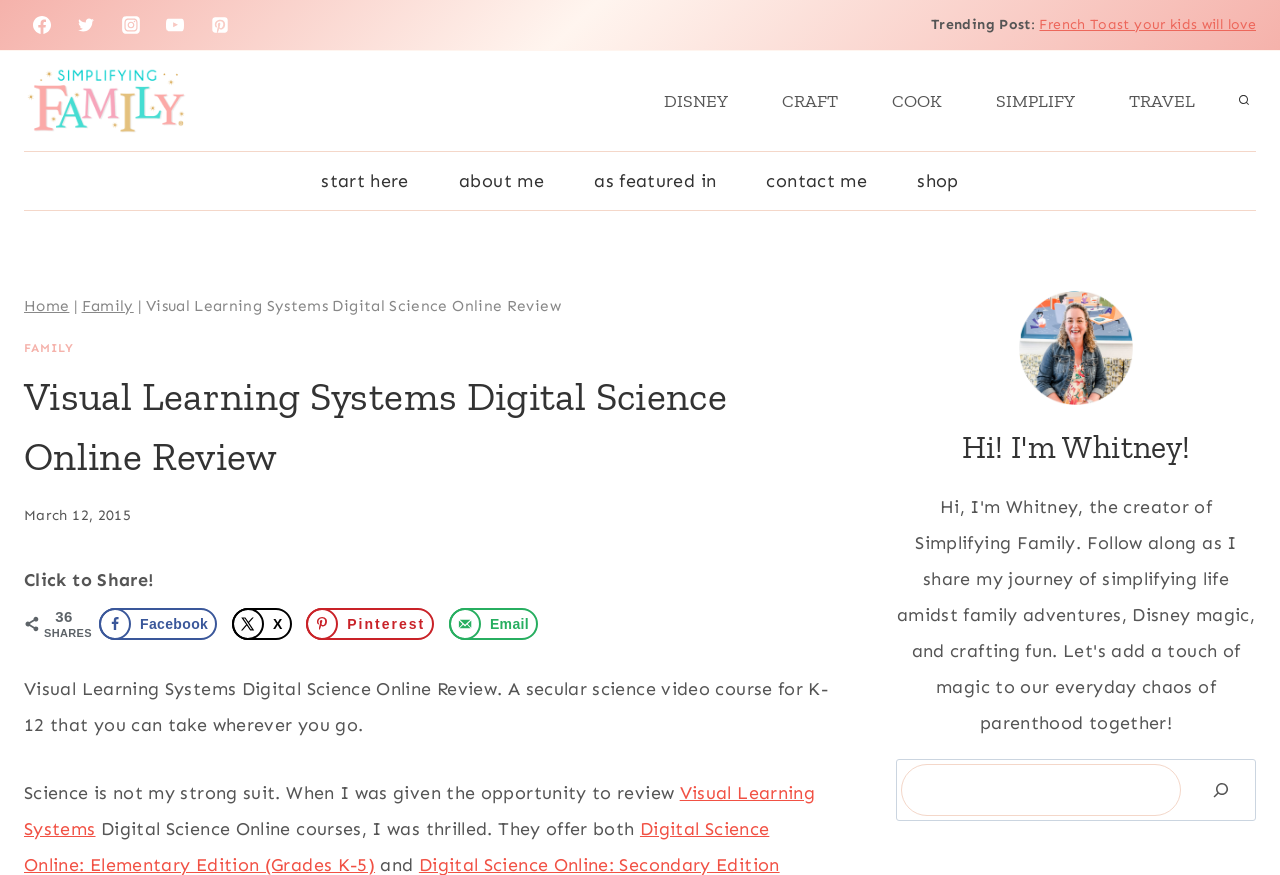Locate the bounding box coordinates of the element's region that should be clicked to carry out the following instruction: "Search for something". The coordinates need to be four float numbers between 0 and 1, i.e., [left, top, right, bottom].

[0.704, 0.873, 0.923, 0.933]